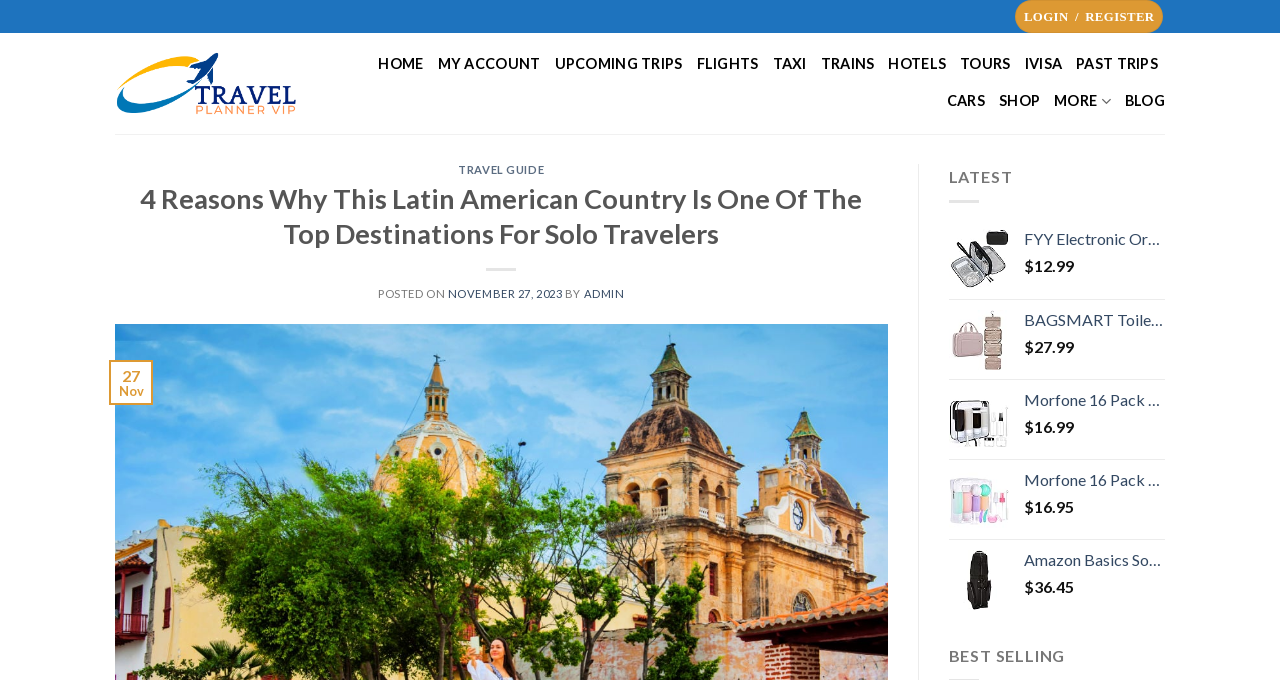What type of products are displayed at the bottom of the webpage?
Using the image as a reference, give a one-word or short phrase answer.

Travel accessories